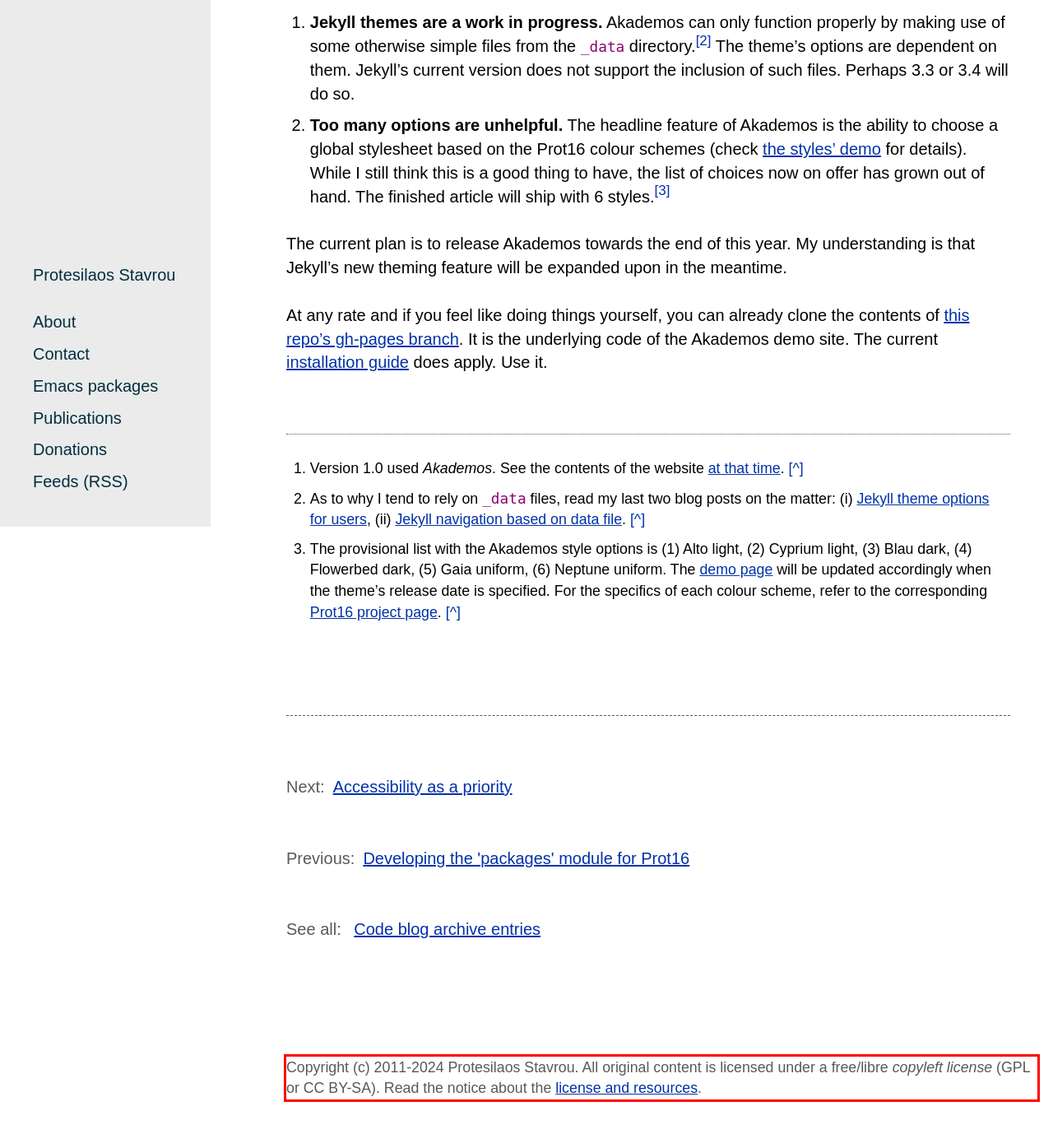Identify and extract the text within the red rectangle in the screenshot of the webpage.

Copyright (c) 2011-2024 Protesilaos Stavrou. All original content is licensed under a free/libre copyleft license (GPL or CC BY-SA). Read the notice about the license and resources.